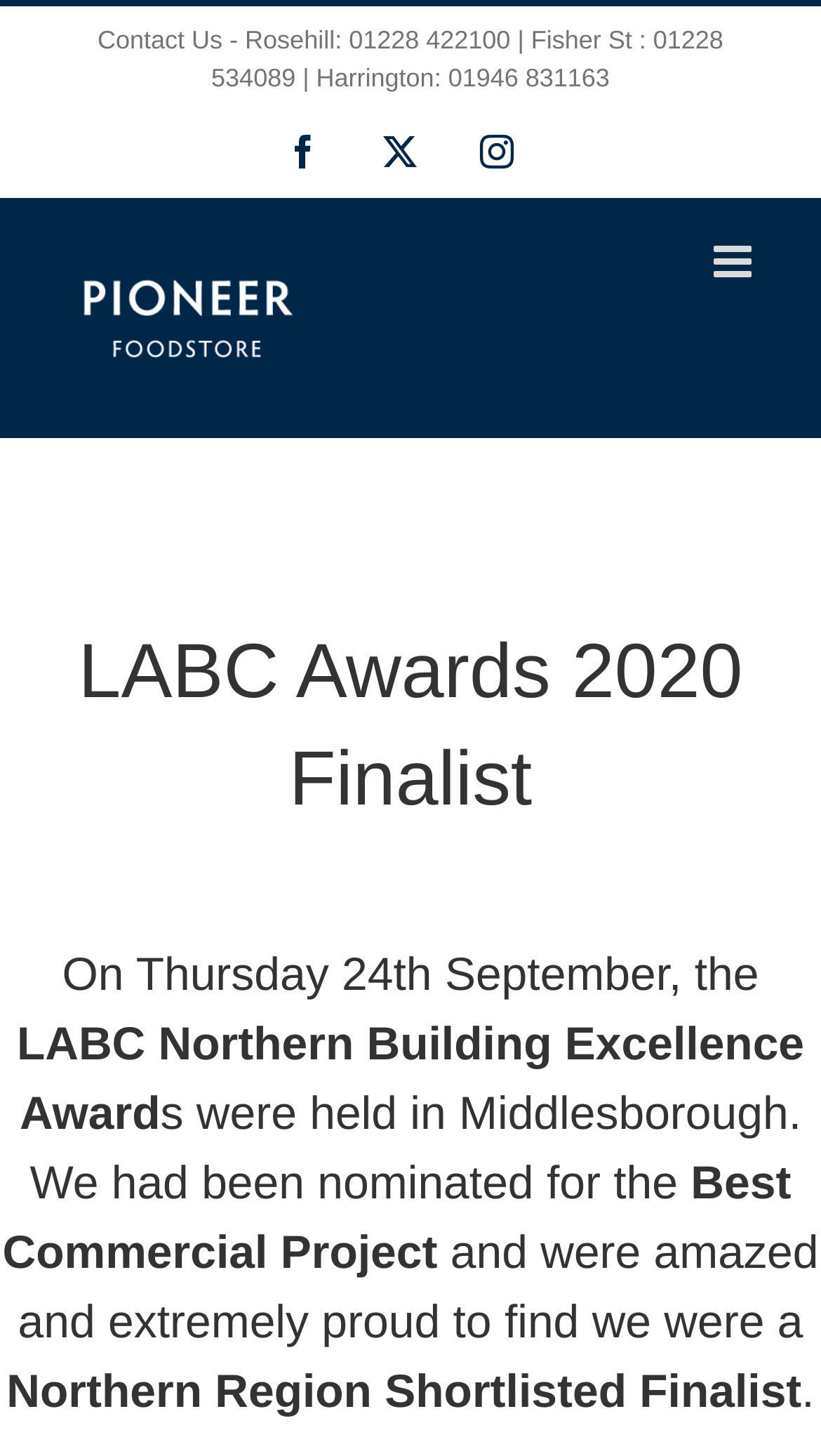Use a single word or phrase to answer the question: 
What region was the company a finalist in?

Northern Region